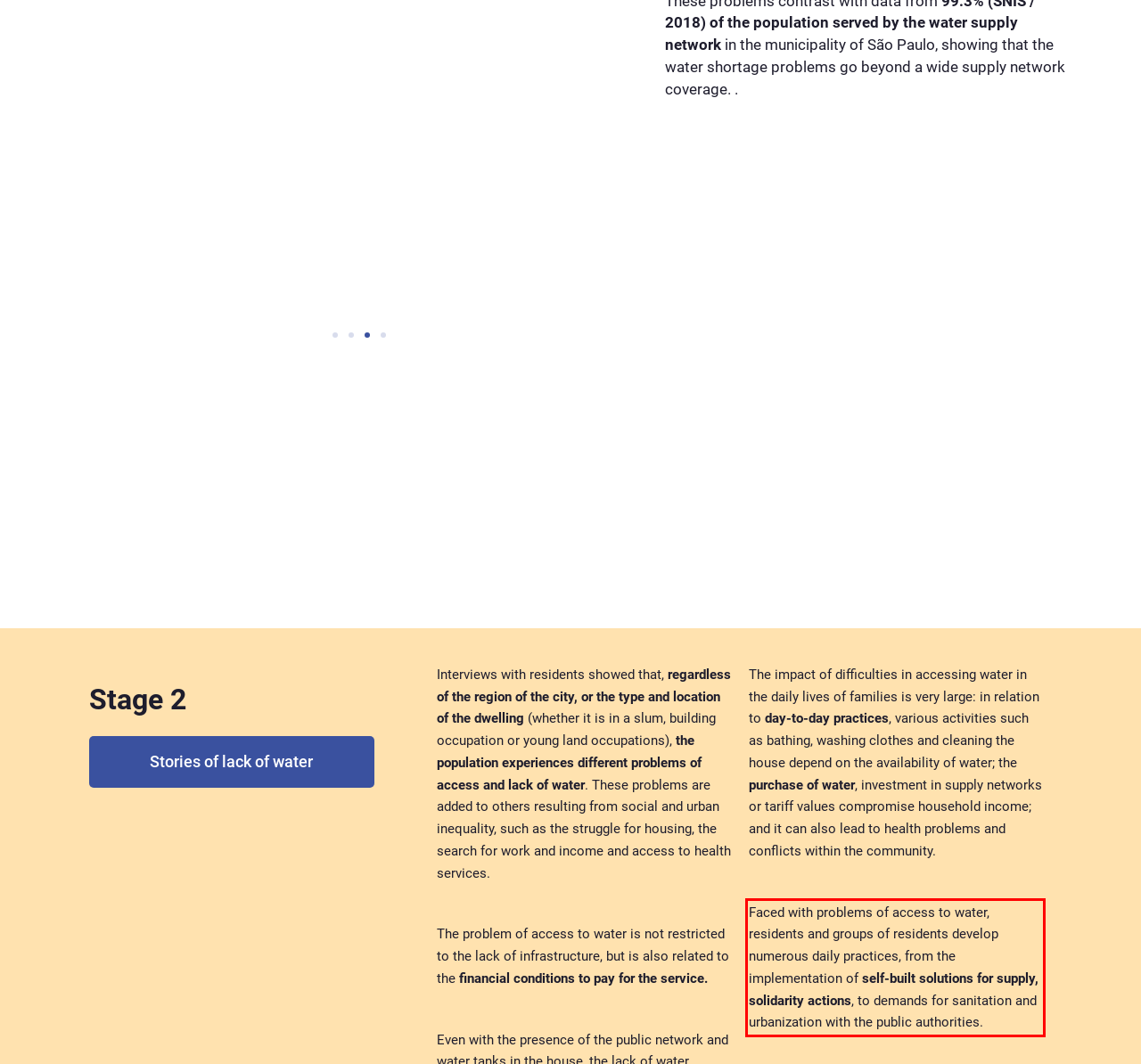You have a screenshot of a webpage where a UI element is enclosed in a red rectangle. Perform OCR to capture the text inside this red rectangle.

Faced with problems of access to water, residents and groups of residents develop numerous daily practices, from the implementation of self-built solutions for supply, solidarity actions, to demands for sanitation and urbanization with the public authorities.